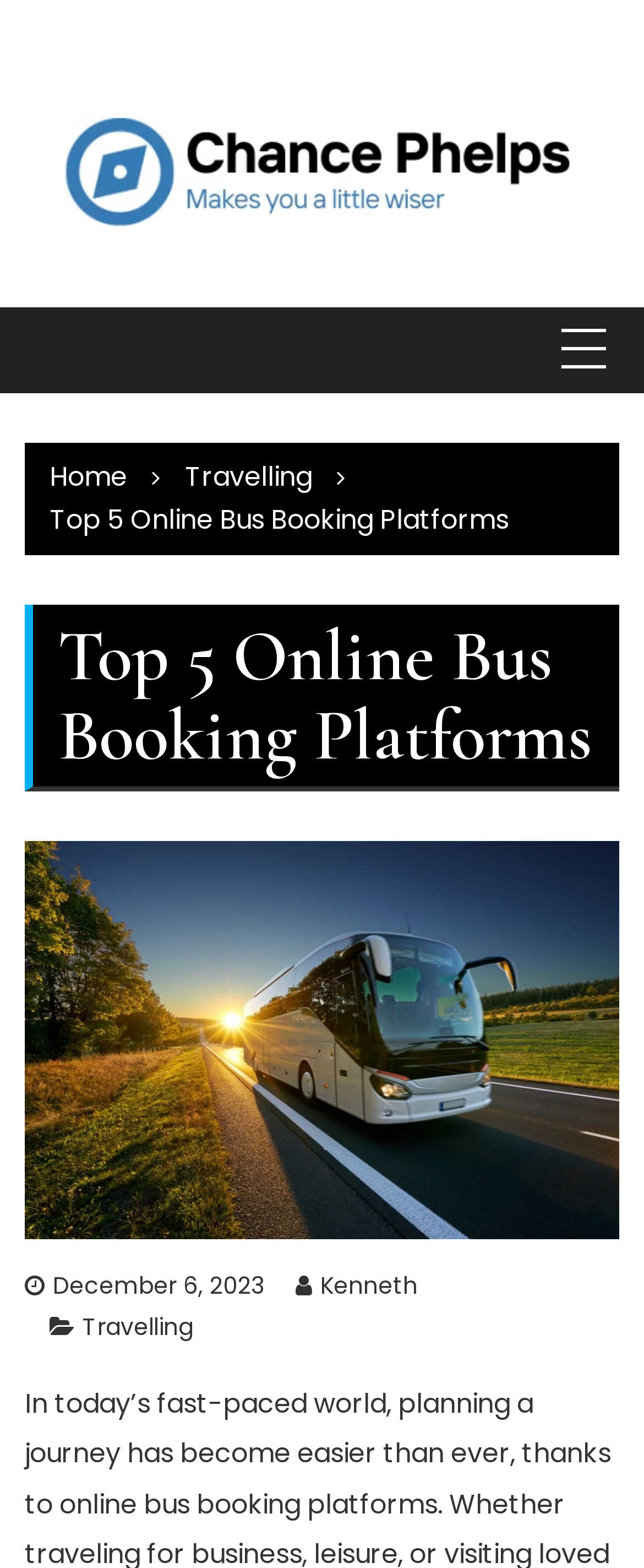What is the primary purpose of this webpage?
Using the screenshot, give a one-word or short phrase answer.

Comparing online bus booking platforms